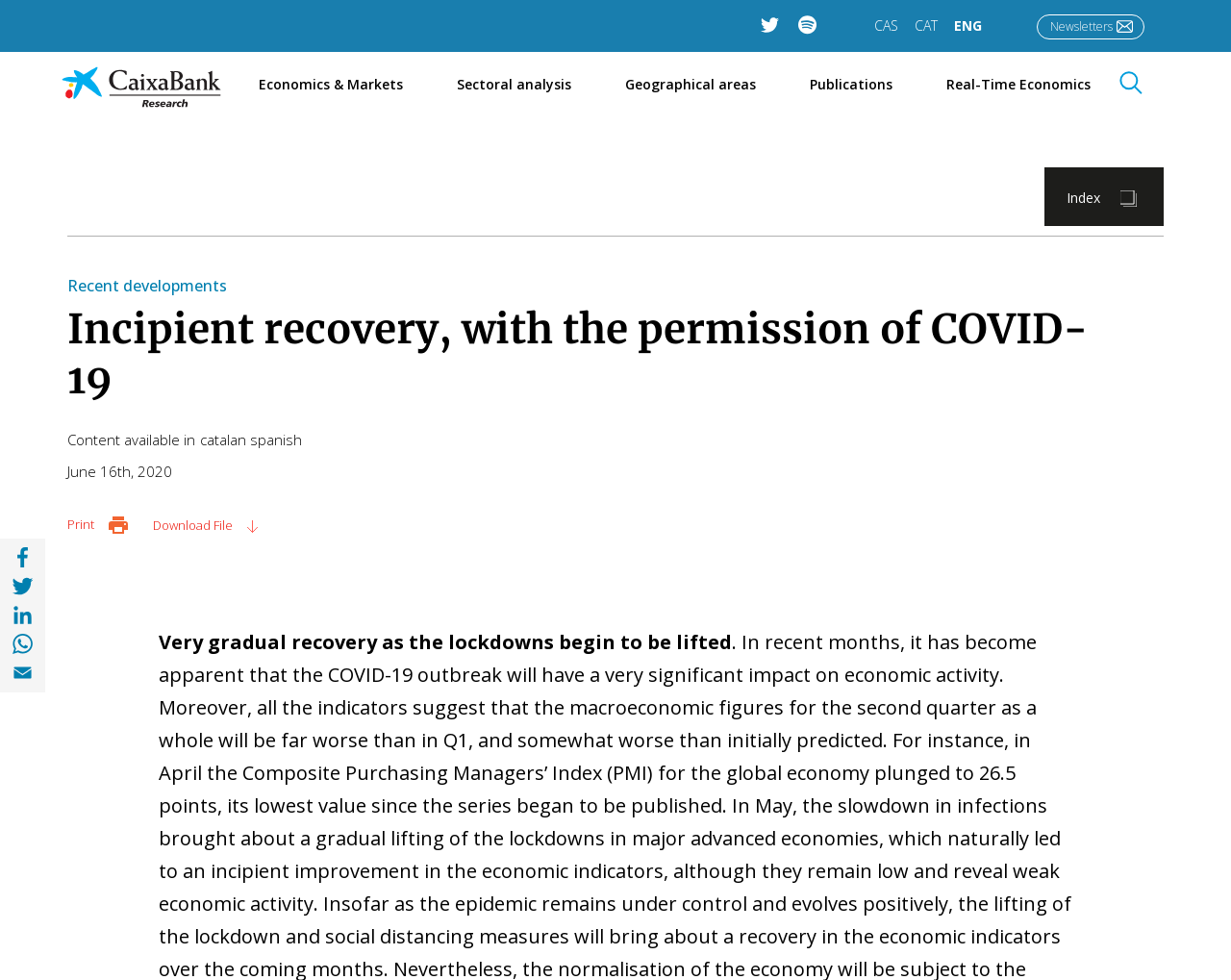What is the topic of the article?
Please provide a single word or phrase based on the screenshot.

Economic recovery